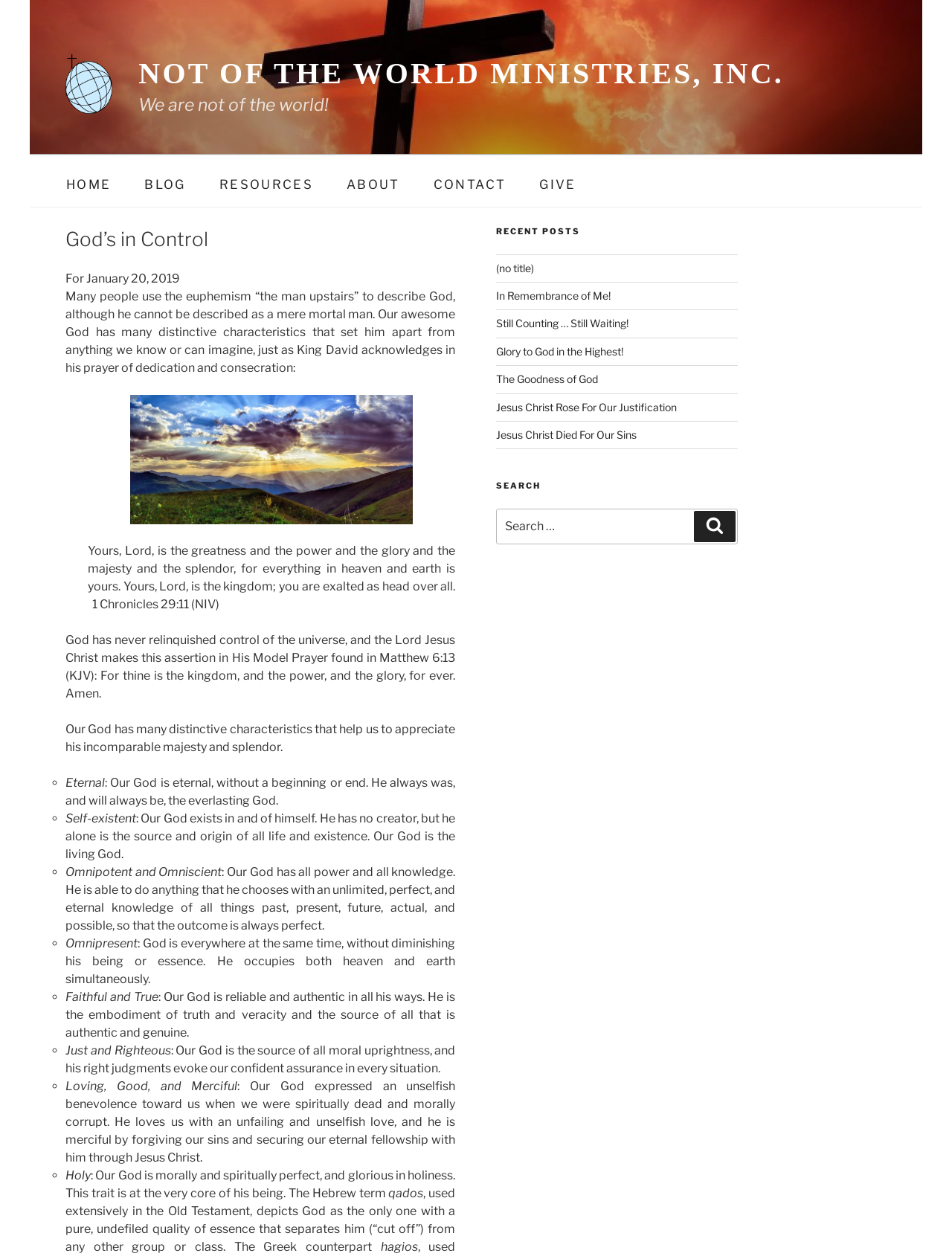Please identify the bounding box coordinates of the region to click in order to complete the given instruction: "Click on the GIVE link". The coordinates should be four float numbers between 0 and 1, i.e., [left, top, right, bottom].

[0.55, 0.13, 0.622, 0.164]